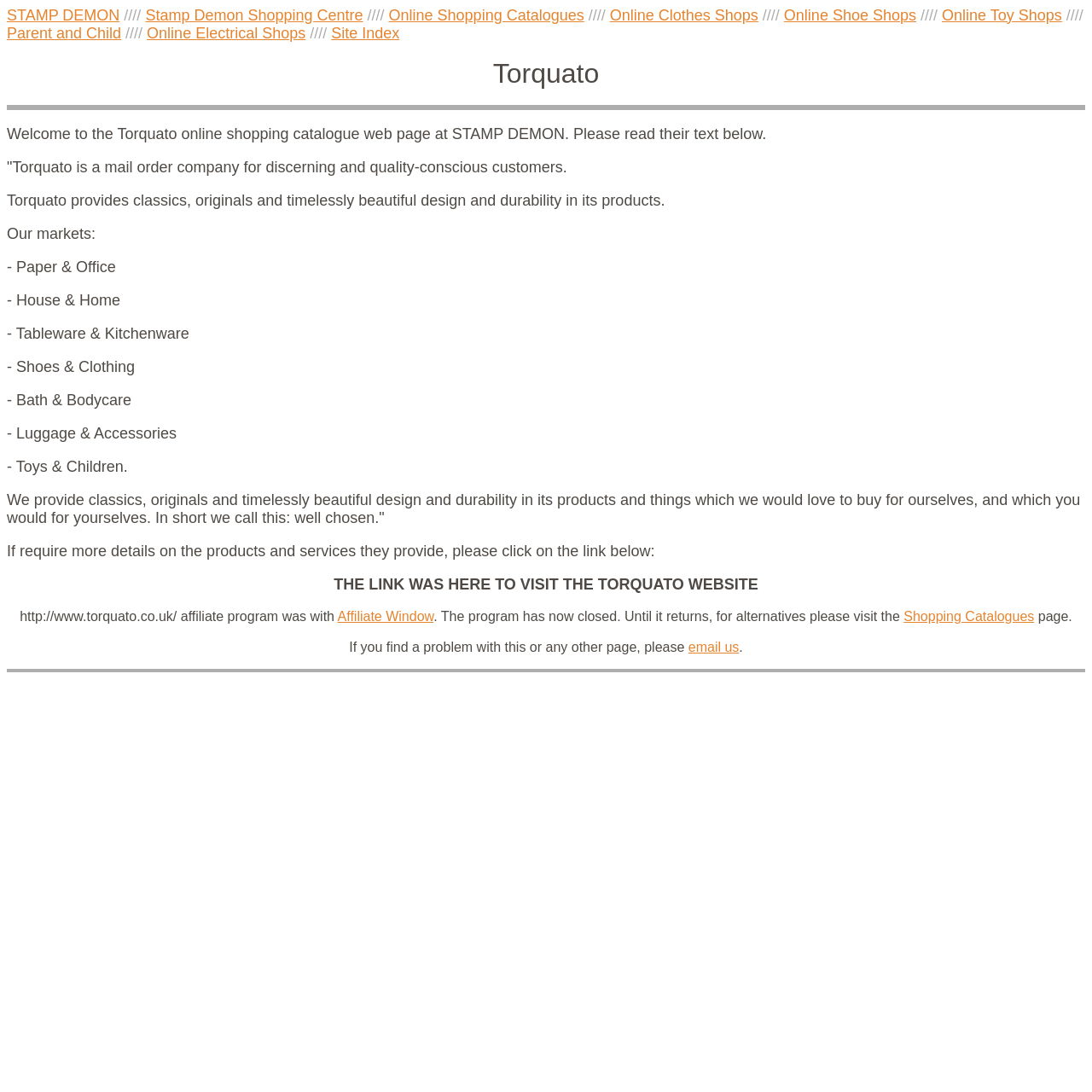Pinpoint the bounding box coordinates of the area that must be clicked to complete this instruction: "check out Parent and Child".

[0.006, 0.024, 0.111, 0.038]